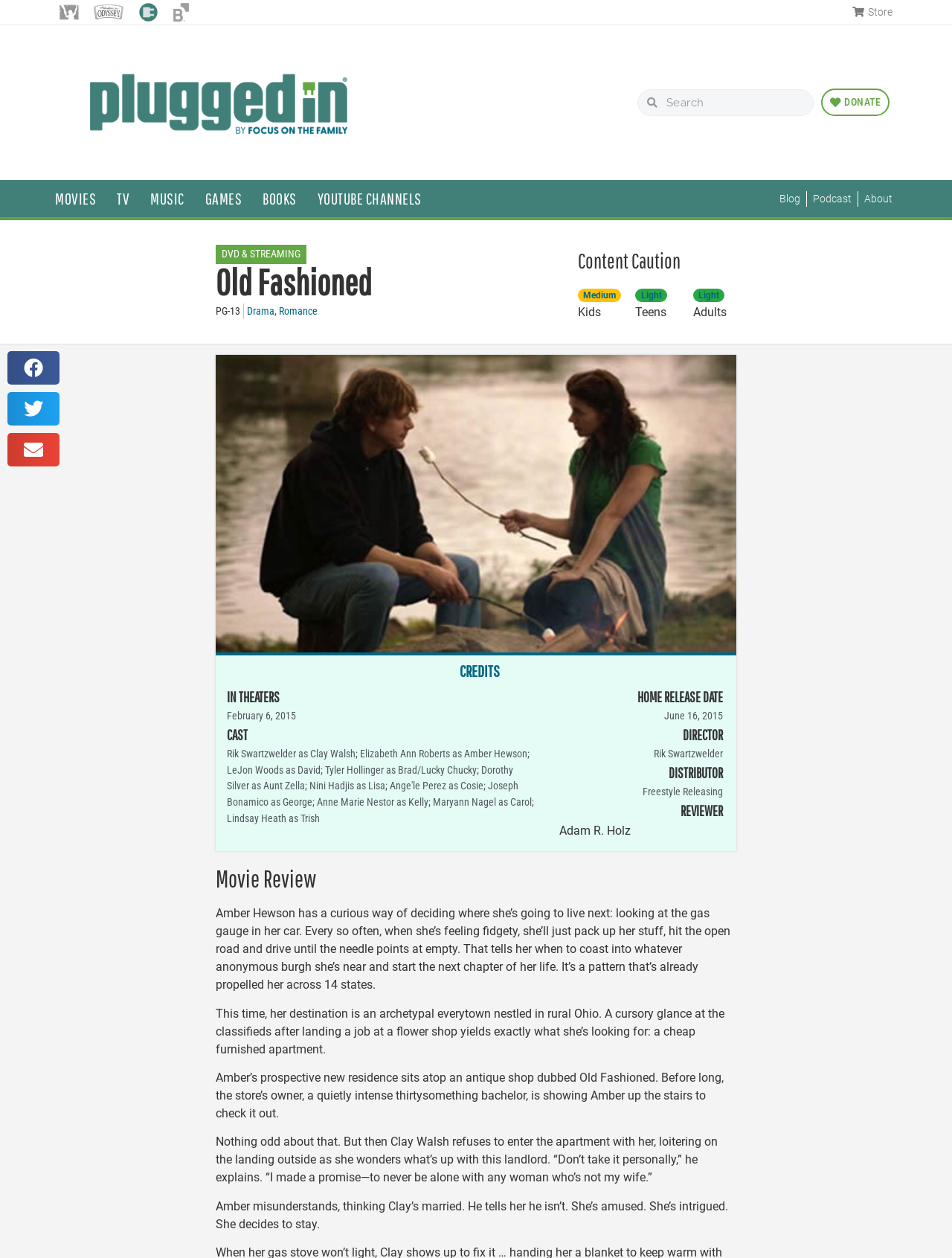Please provide a comprehensive answer to the question below using the information from the image: What is the name of the main character?

The name of the main character can be found in the movie review section, which is located at the bottom of the webpage, and the text is 'Amber Hewson has a curious way of deciding where she’s going to live next...'.